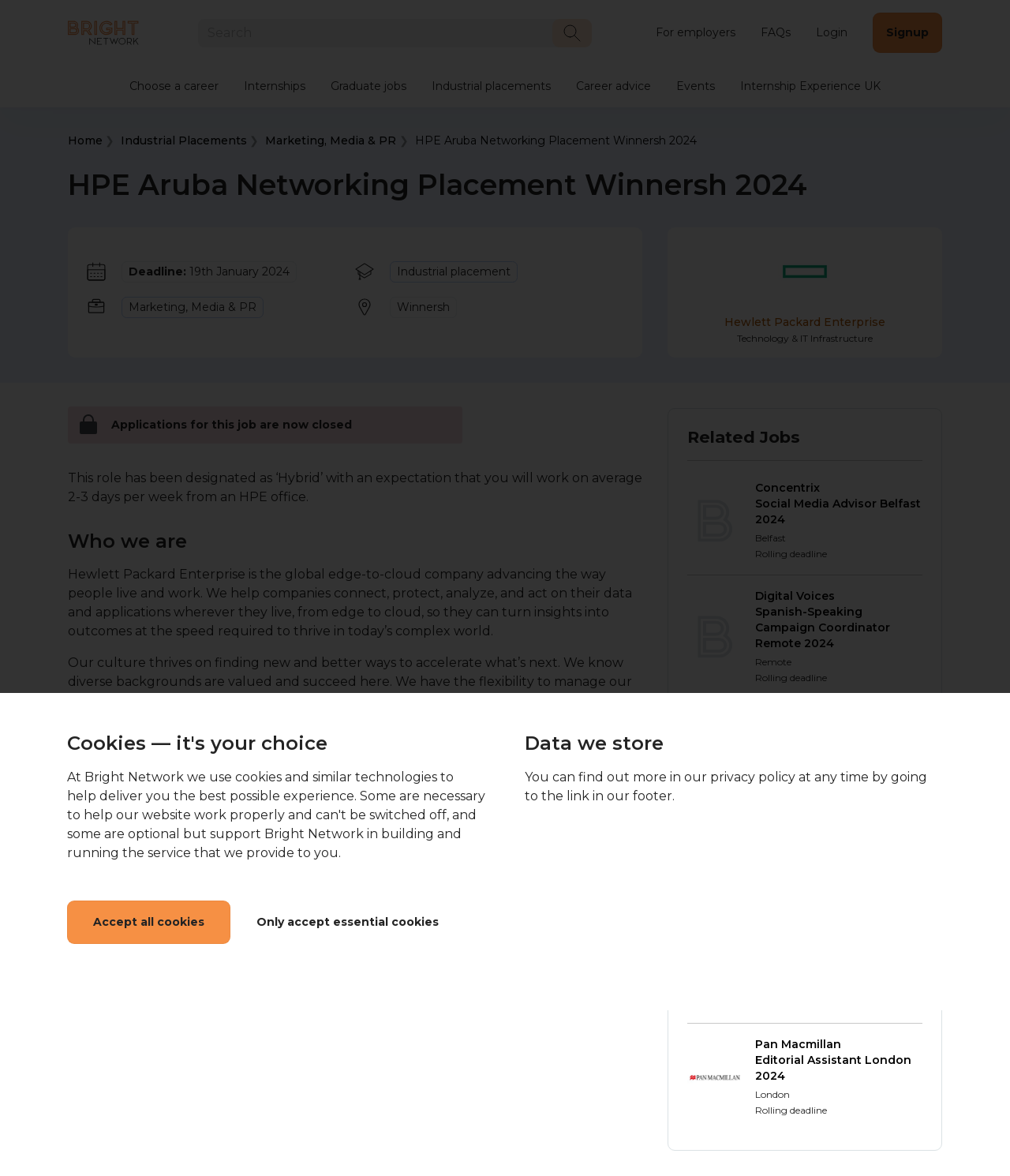Find the bounding box coordinates for the area that should be clicked to accomplish the instruction: "View related jobs".

[0.68, 0.364, 0.913, 0.381]